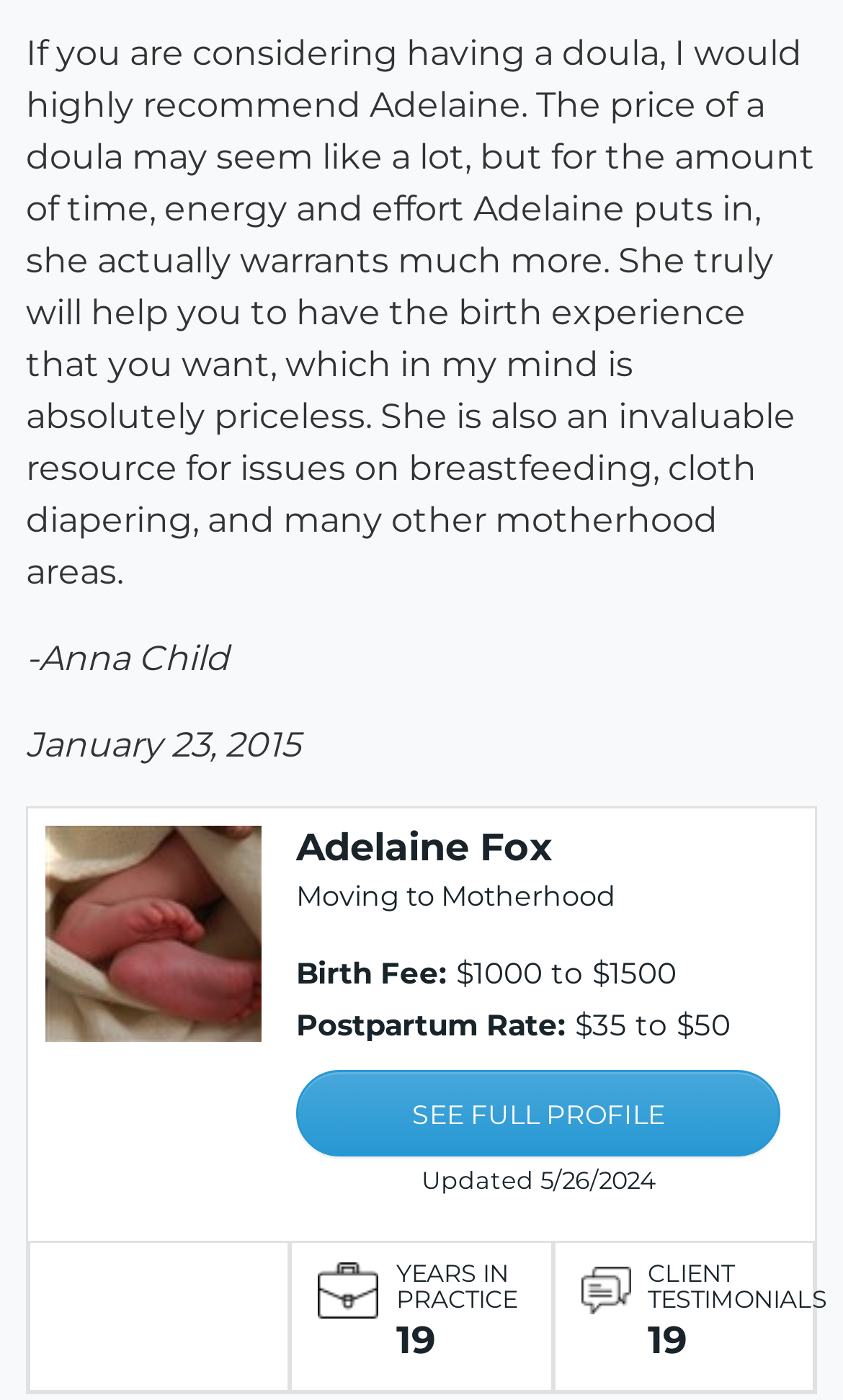Using the description: "SEE FULL PROFILE", identify the bounding box of the corresponding UI element in the screenshot.

[0.351, 0.764, 0.926, 0.826]